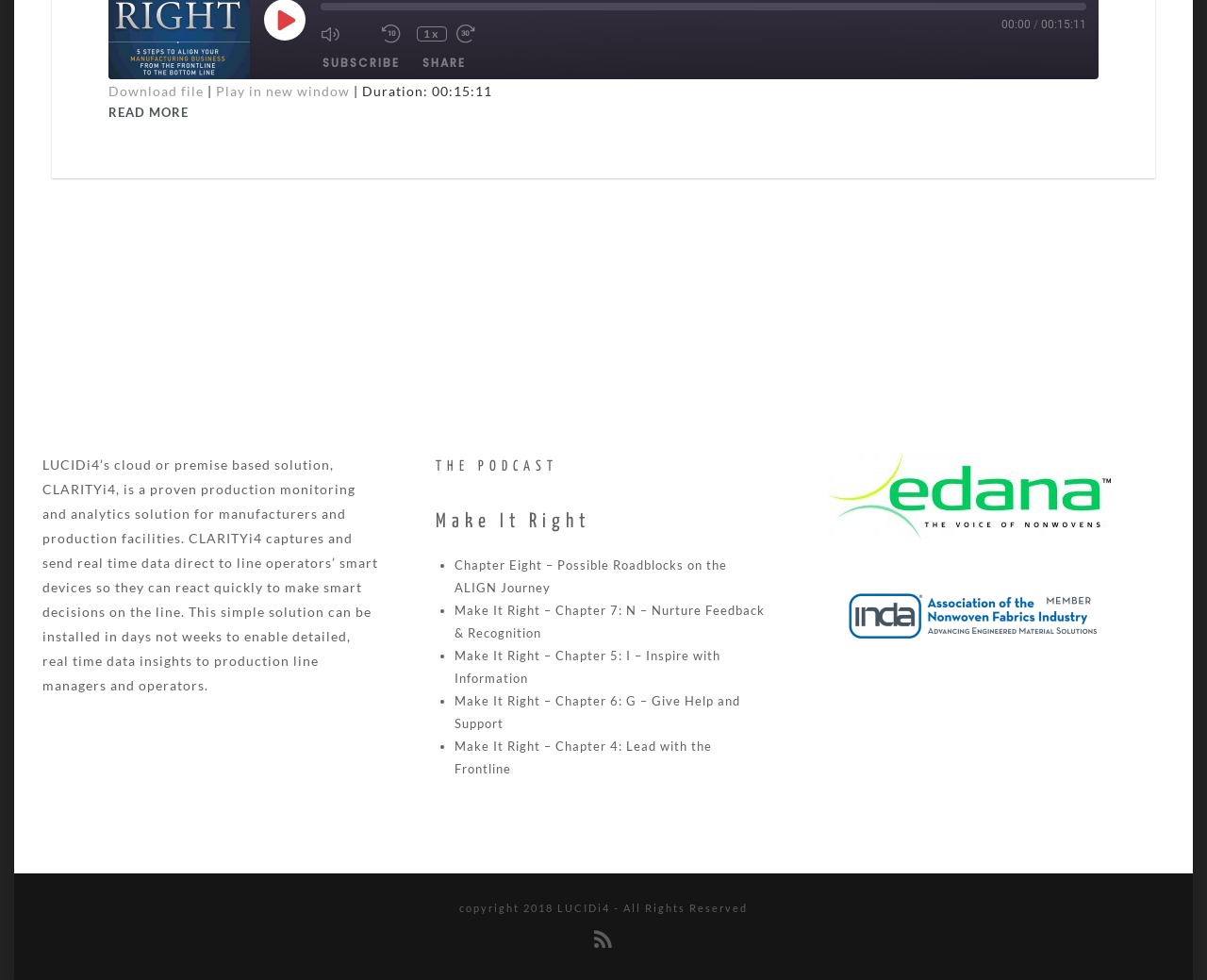Give a short answer to this question using one word or a phrase:
What can be done with the podcast episode?

Download, share, or play